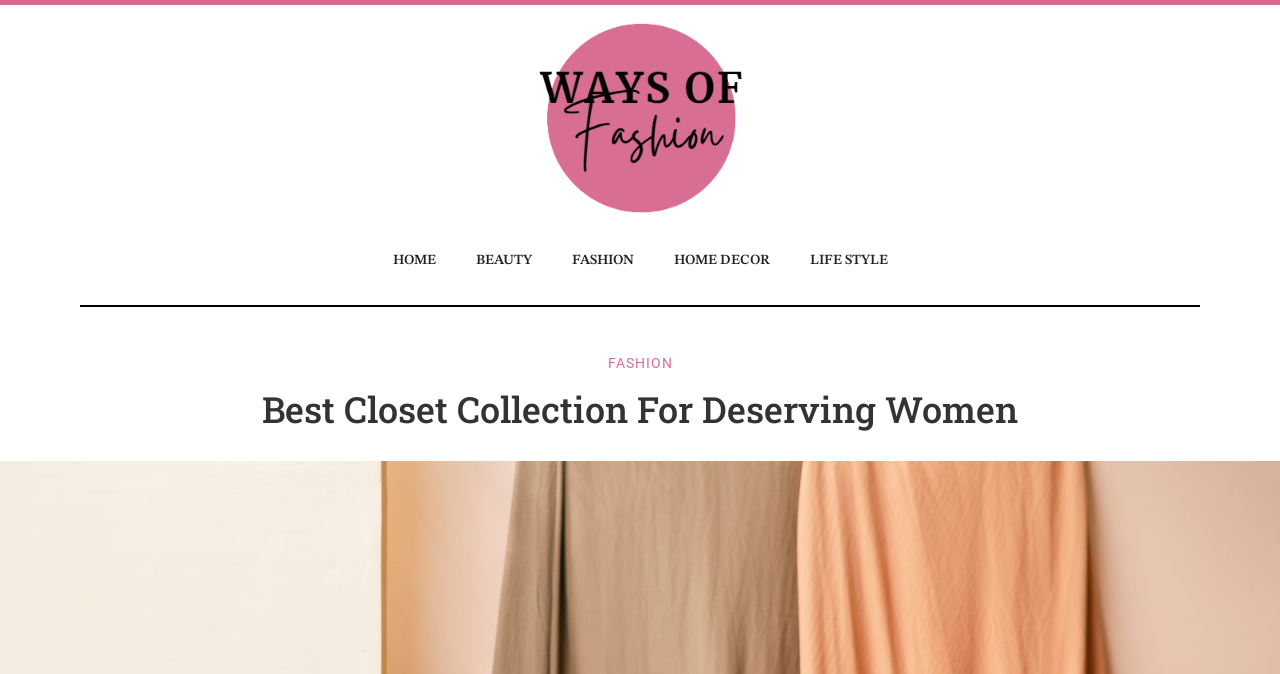Provide the bounding box coordinates in the format (top-left x, top-left y, bottom-right x, bottom-right y). All values are floating point numbers between 0 and 1. Determine the bounding box coordinate of the UI element described as: FASHION

[0.431, 0.351, 0.511, 0.419]